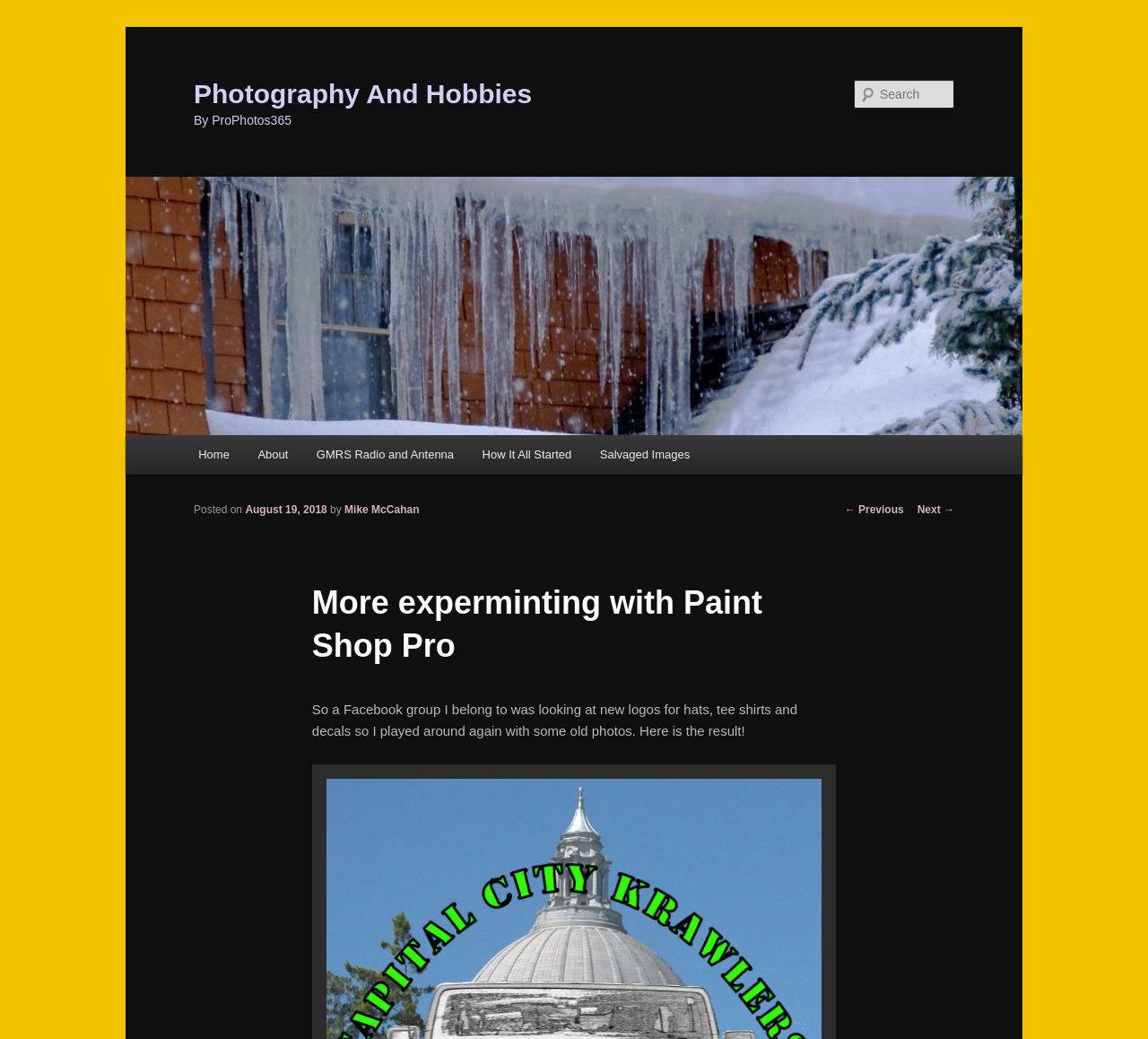Kindly determine the bounding box coordinates for the area that needs to be clicked to execute this instruction: "Search for something".

[0.744, 0.077, 0.831, 0.104]